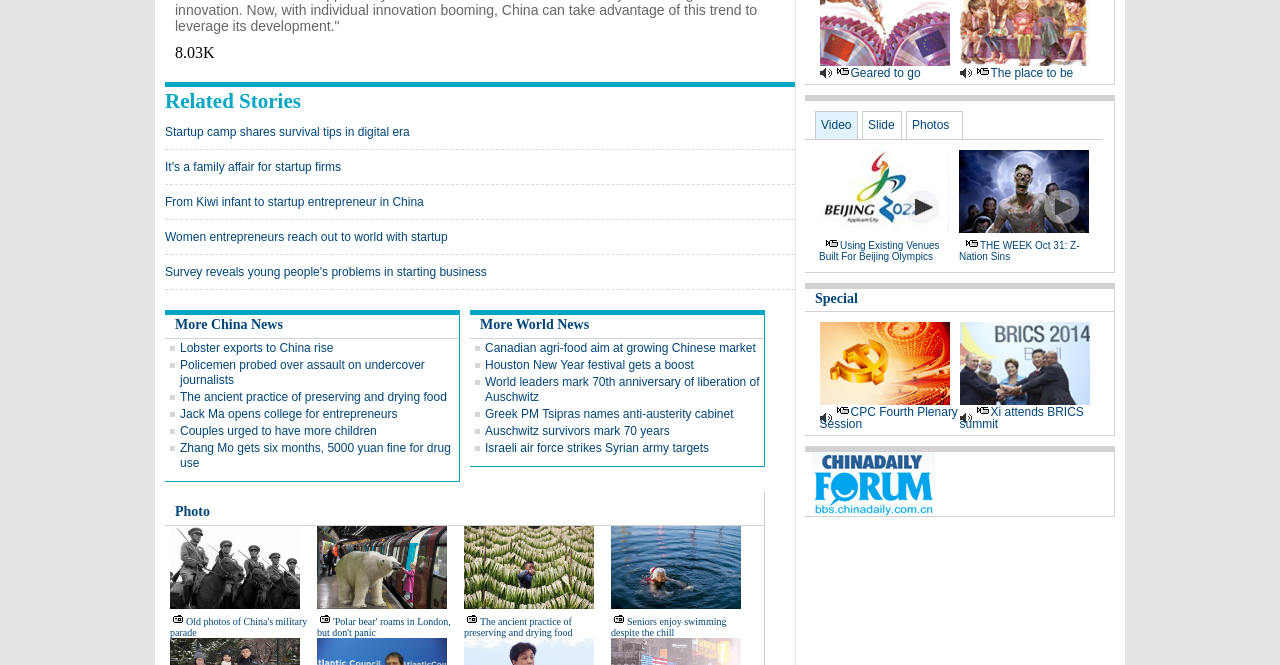How many links are there in the 'Related Stories' section?
Using the information from the image, provide a comprehensive answer to the question.

The 'Related Stories' section contains four links: 'Startup camp shares survival tips in digital era', 'It's a family affair for startup firms', 'From Kiwi infant to startup entrepreneur in China', and 'Women entrepreneurs reach out to world with startup'.